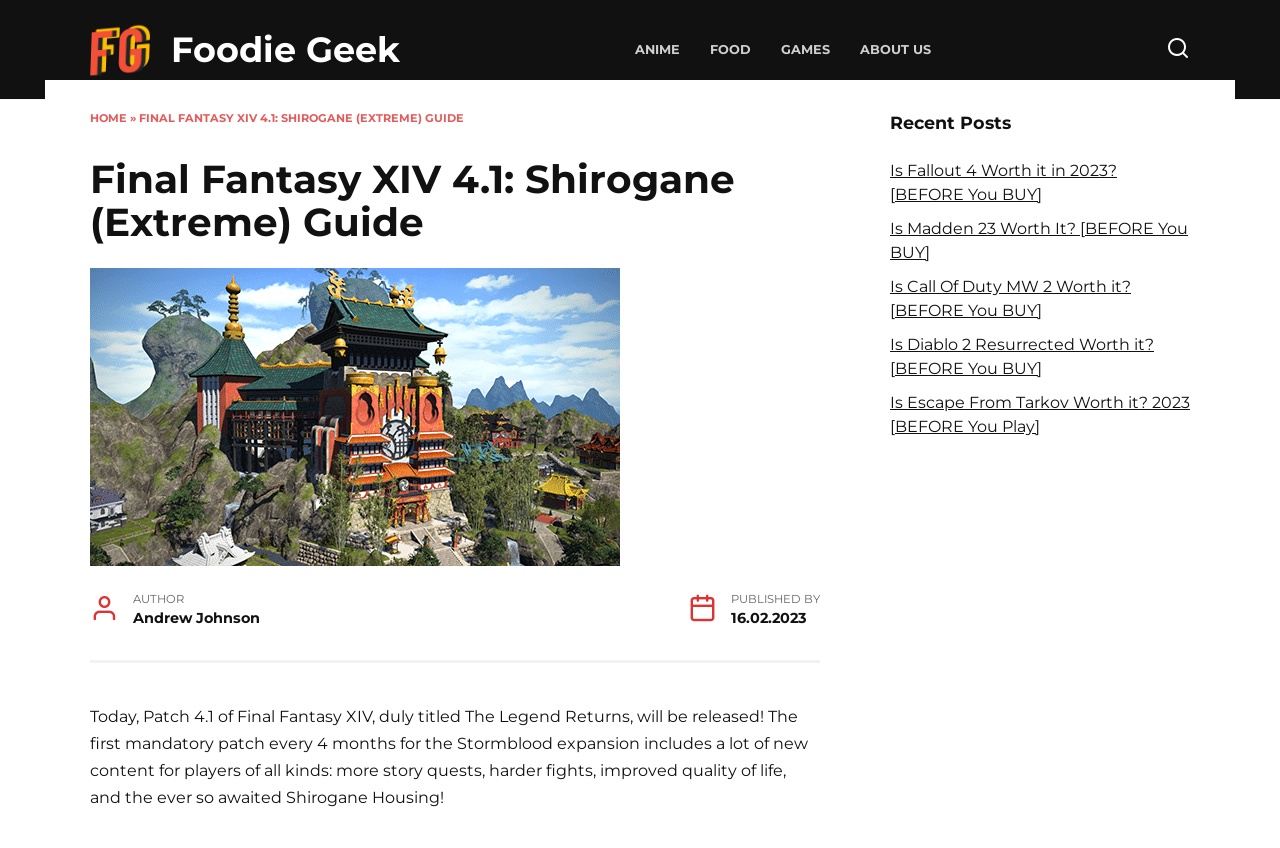What is the name of the author of this article?
Please provide a comprehensive answer based on the visual information in the image.

The author's name can be found at the bottom of the article, above the published date, which is 'Andrew Johnson'.